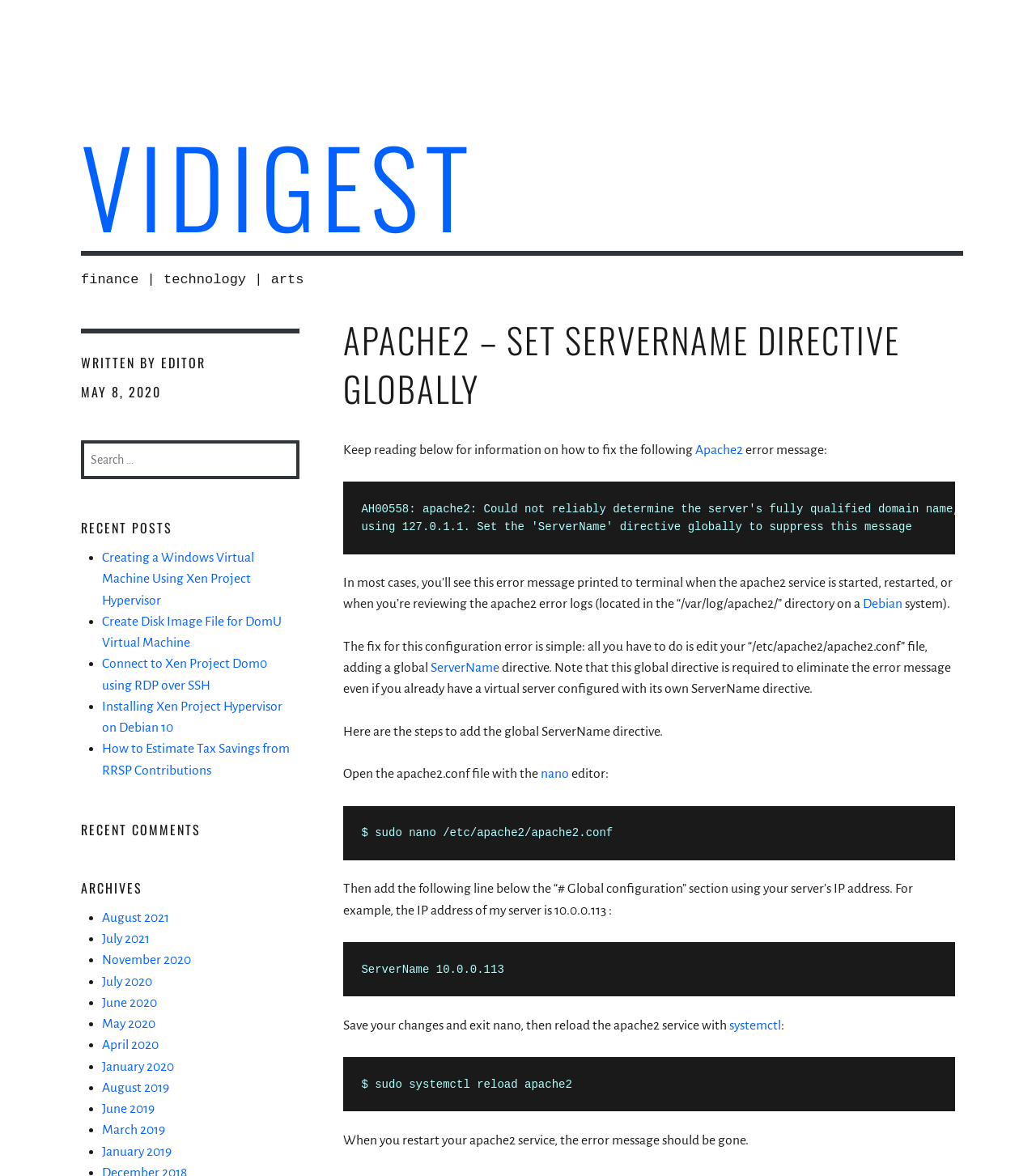Please identify the bounding box coordinates of the element's region that I should click in order to complete the following instruction: "Go to the homepage of VIDIGEST". The bounding box coordinates consist of four float numbers between 0 and 1, i.e., [left, top, right, bottom].

[0.078, 0.091, 0.459, 0.224]